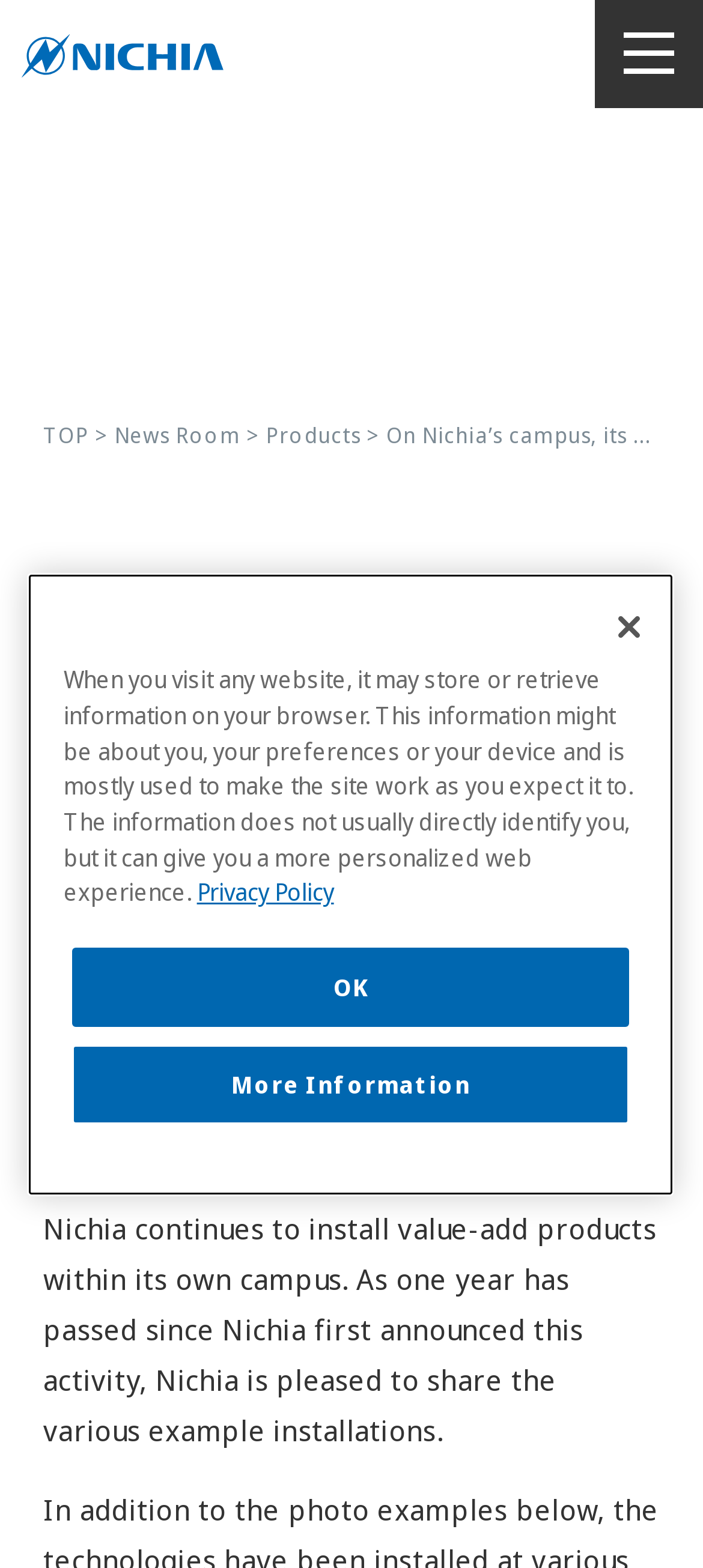Identify the bounding box coordinates for the element you need to click to achieve the following task: "Toggle navigation". The coordinates must be four float values ranging from 0 to 1, formatted as [left, top, right, bottom].

[0.846, 0.0, 1.0, 0.069]